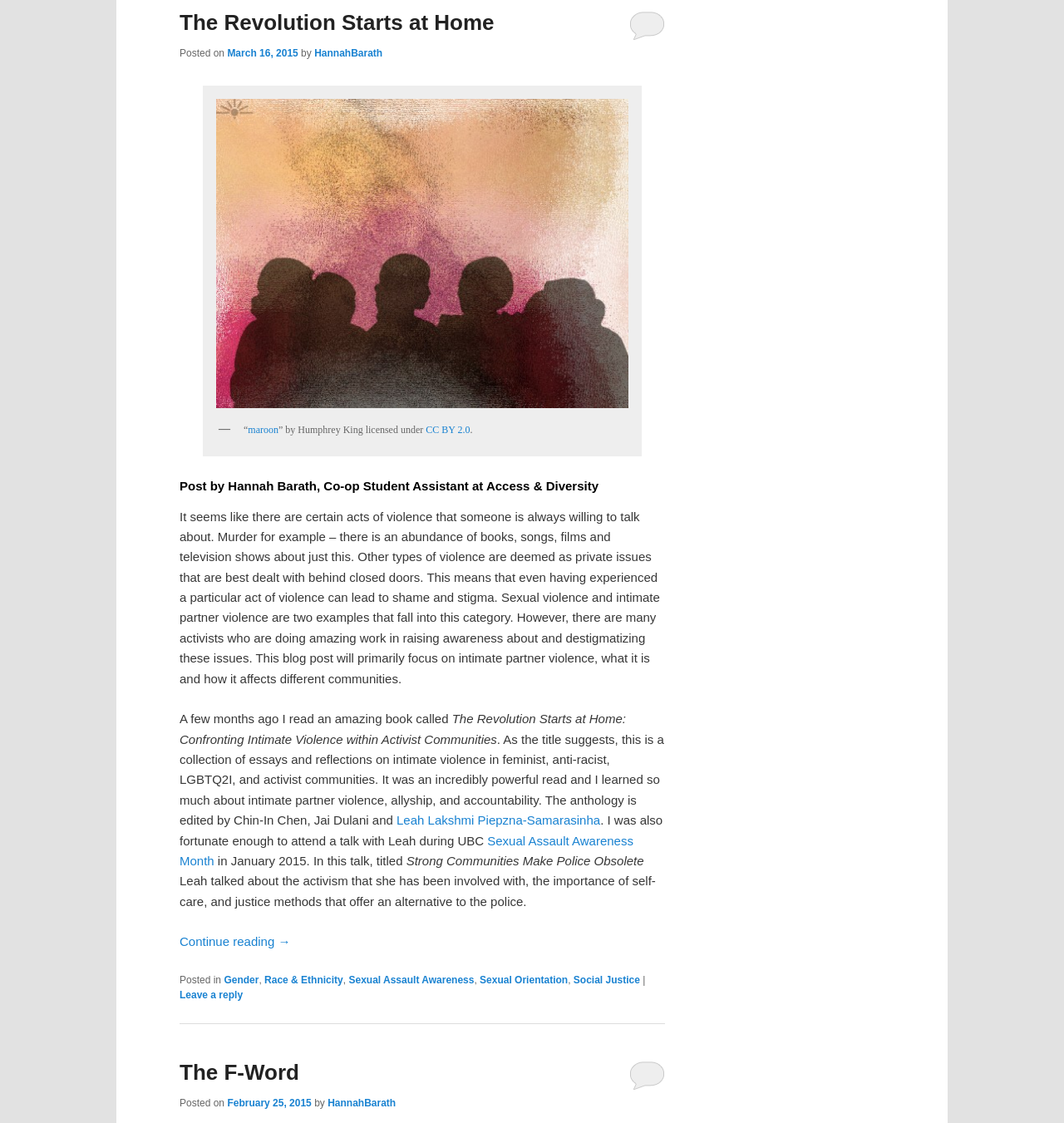What is the title of the blog post?
Utilize the image to construct a detailed and well-explained answer.

The title of the blog post is 'The Revolution Starts at Home' which is mentioned at the top of the webpage and also in the text 'The Revolution Starts at Home: Confronting Intimate Violence within Activist Communities'.